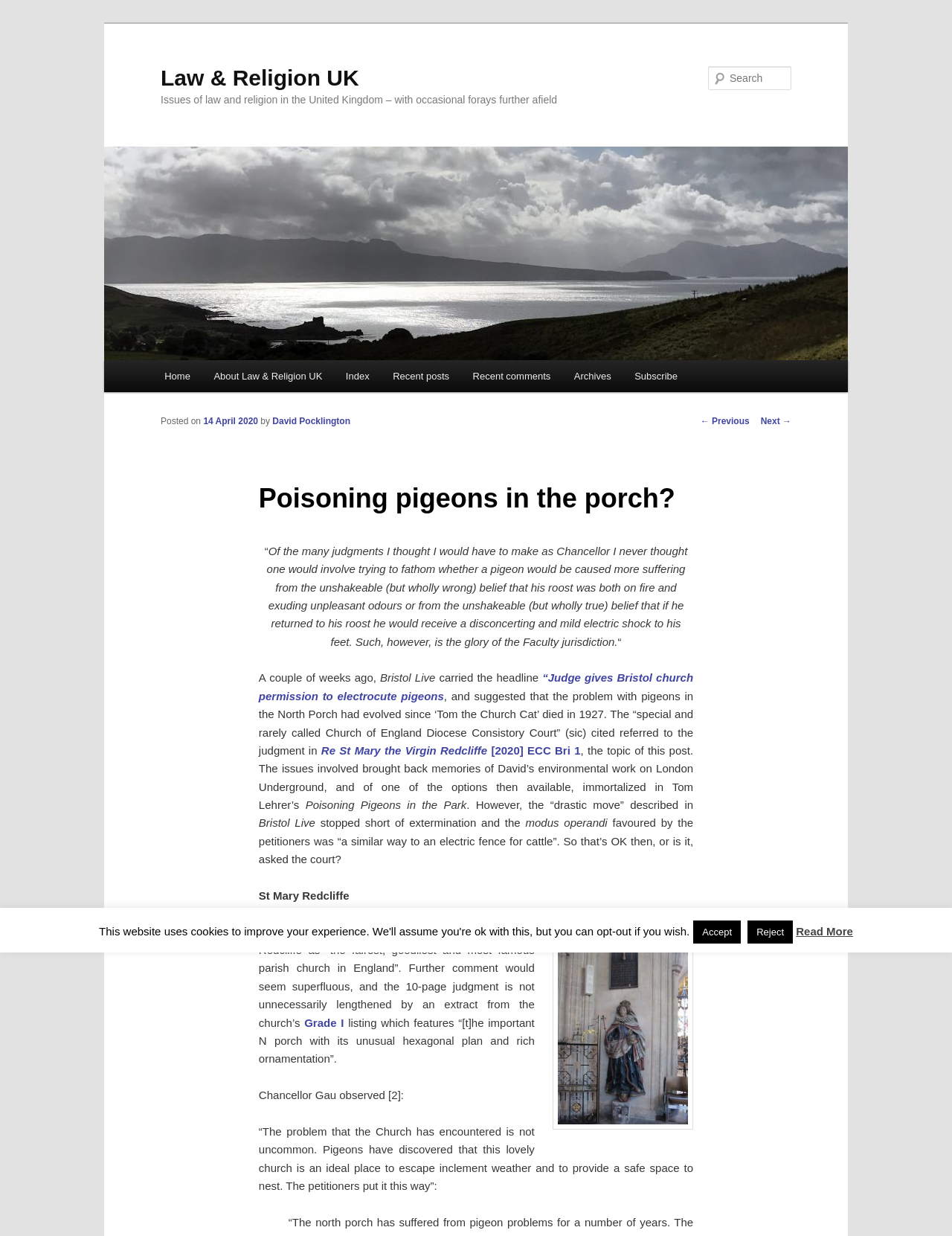Could you determine the bounding box coordinates of the clickable element to complete the instruction: "Read more about the post"? Provide the coordinates as four float numbers between 0 and 1, i.e., [left, top, right, bottom].

[0.836, 0.748, 0.896, 0.759]